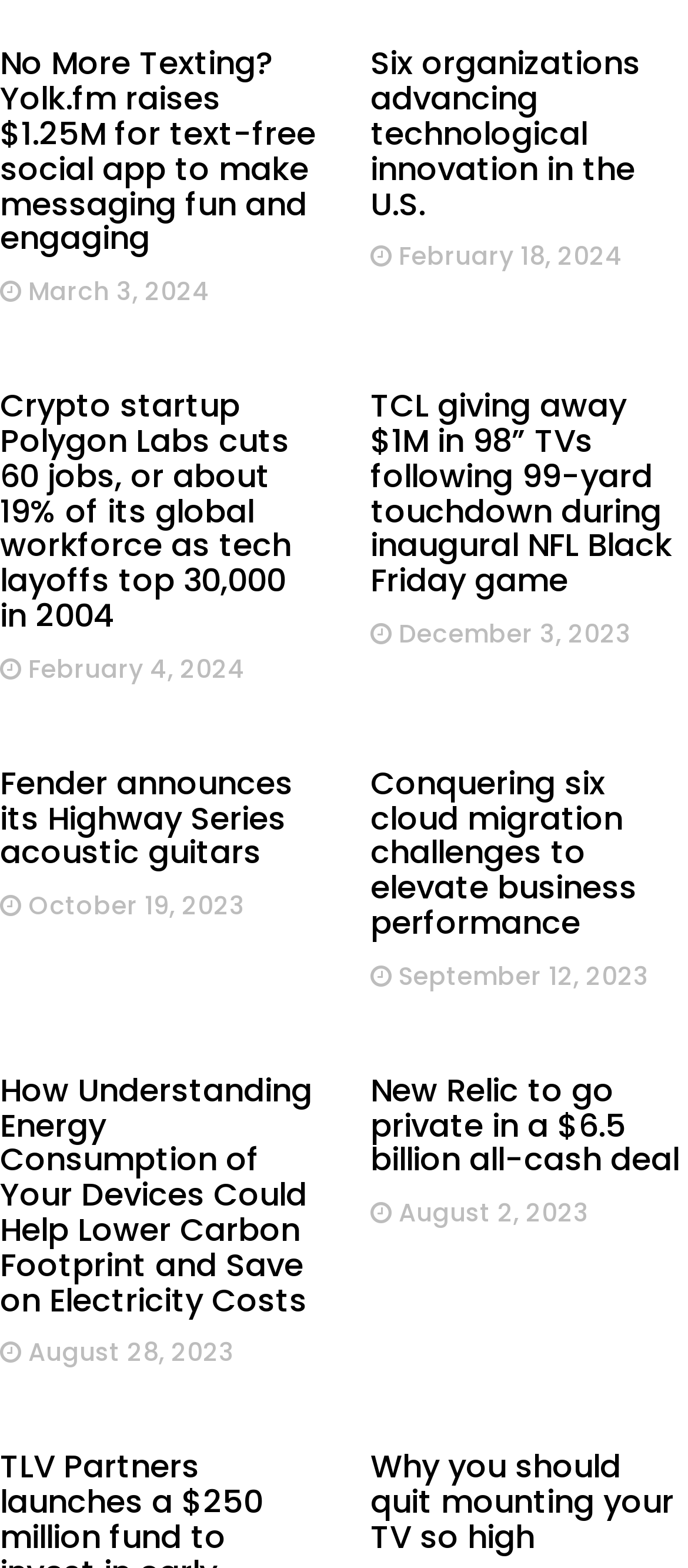Answer the question with a brief word or phrase:
What is the date of the latest news article?

March 3, 2024